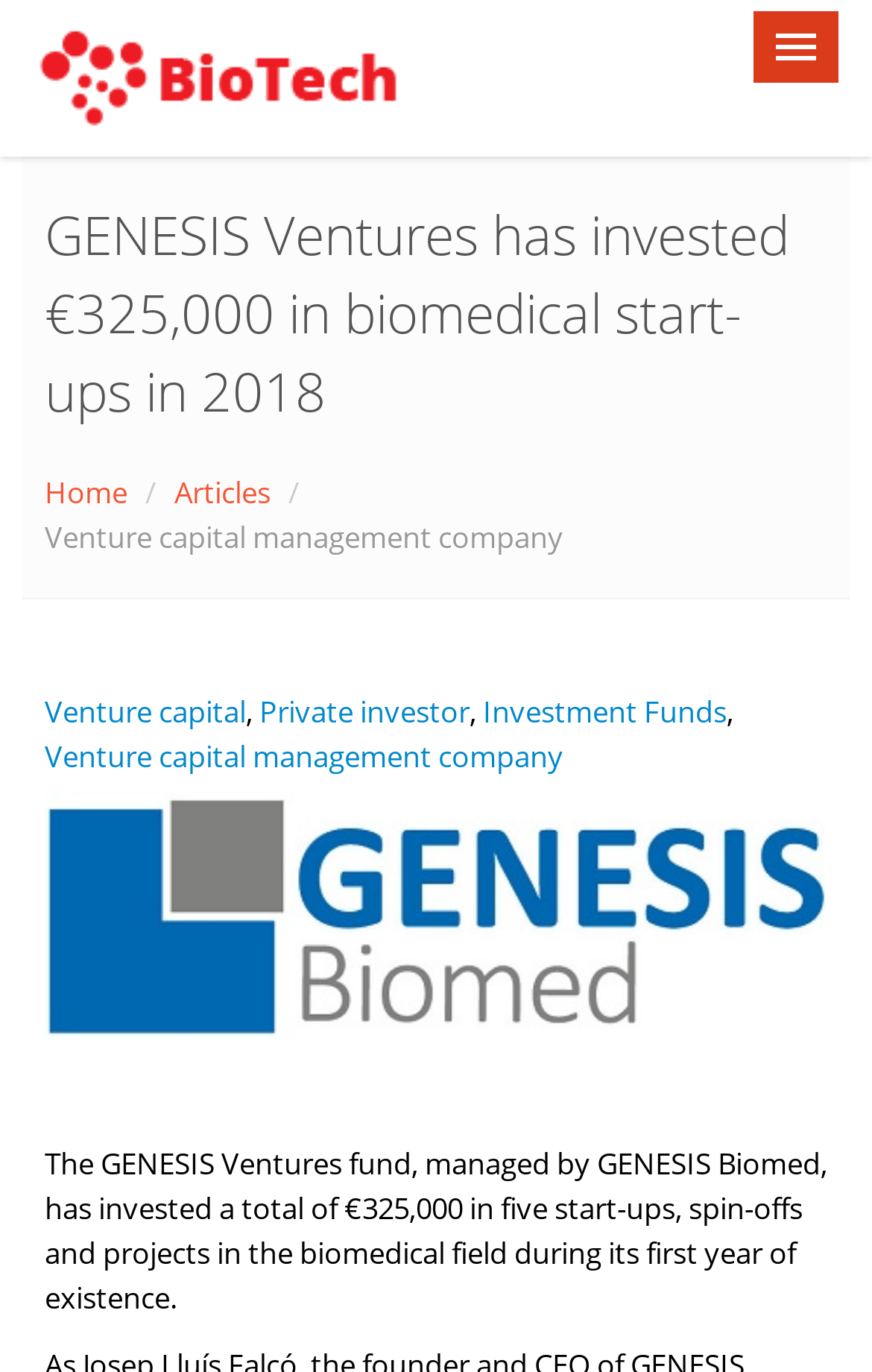What is the amount invested by GENESIS Ventures?
Give a detailed explanation using the information visible in the image.

The answer can be found in the main heading 'GENESIS Ventures has invested €325,000 in biomedical start-ups in 2018' and also in the static text element 'The GENESIS Ventures fund, managed by GENESIS Biomed, has invested a total of €325,000 in five start-ups, spin-offs and projects in the biomedical field during its first year of existence.' which is located at the bottom of the page. Both of these elements mention the amount invested as €325,000.